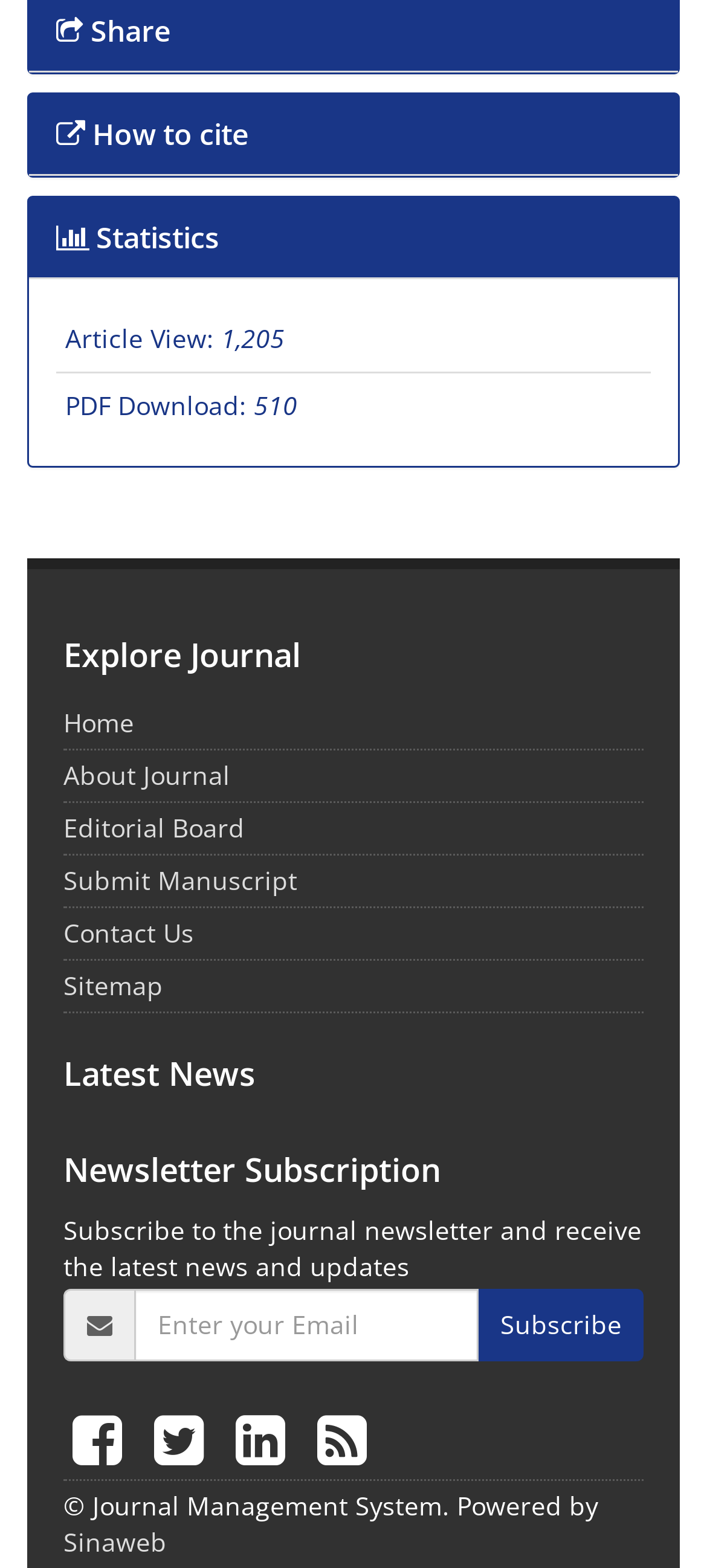What social media platforms are available for following the journal?
Give a one-word or short phrase answer based on the image.

Facebook, Twitter, Linkedin, Rss